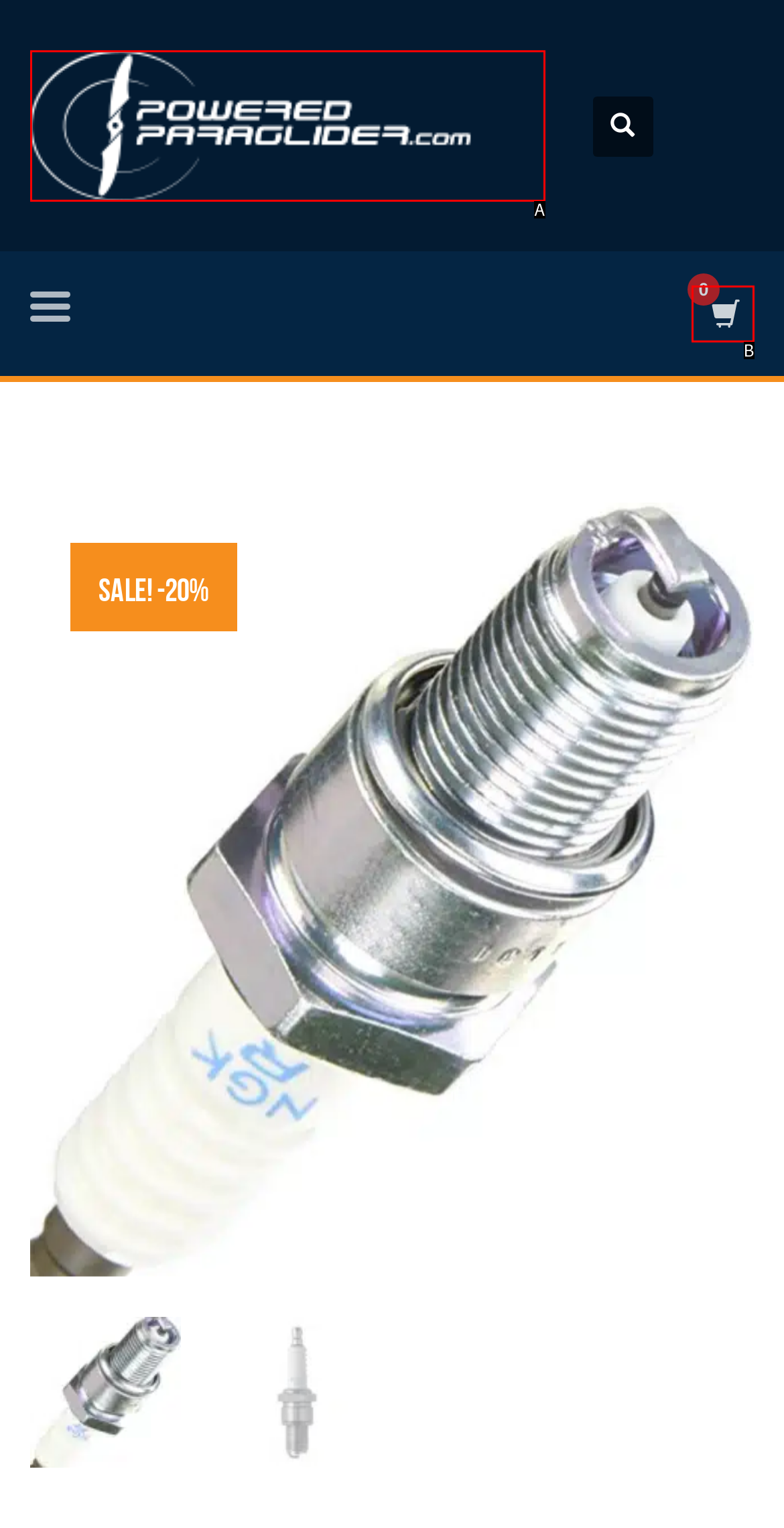Tell me the letter of the HTML element that best matches the description: MY CART from the provided options.

B